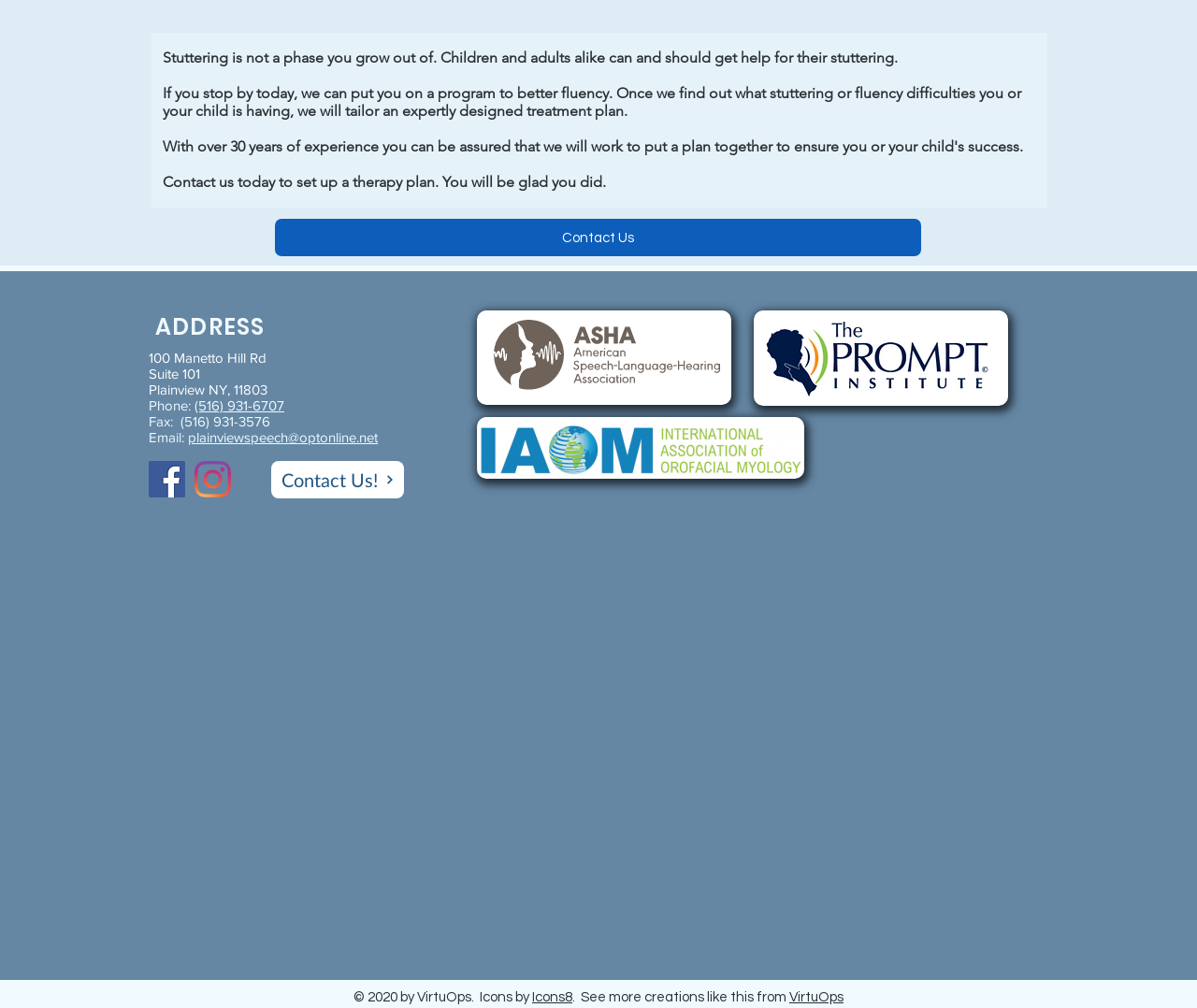Locate the bounding box coordinates of the UI element described by: "Contact Us". The bounding box coordinates should consist of four float numbers between 0 and 1, i.e., [left, top, right, bottom].

[0.23, 0.217, 0.77, 0.254]